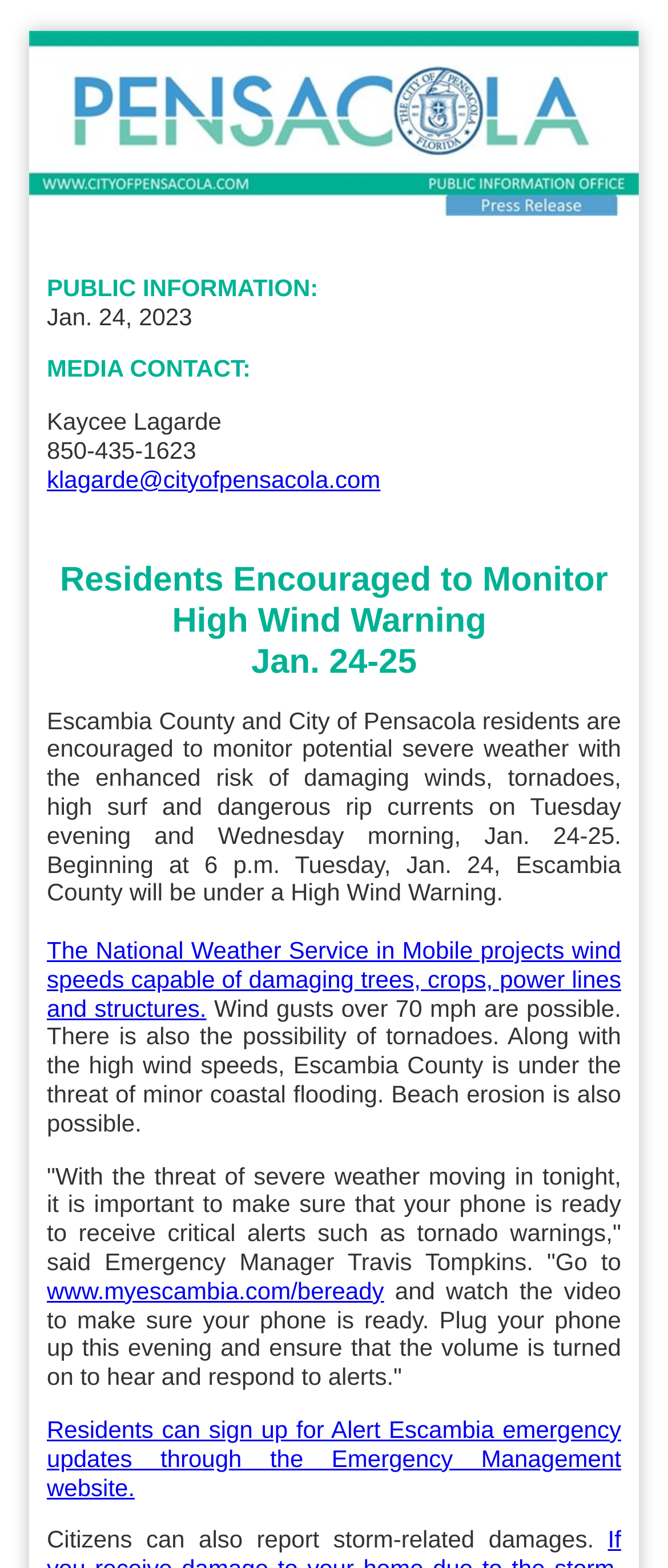Please extract the title of the webpage.


Residents Encouraged to Monitor High Wind Warning 